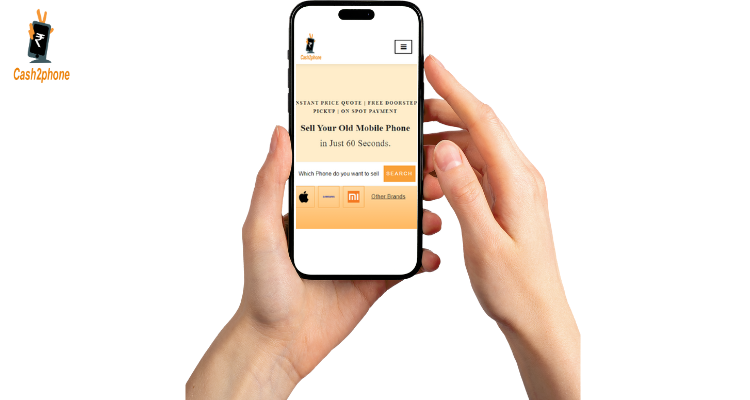What are some of the popular mobile phone brands featured on the website?
Based on the image, answer the question with a single word or brief phrase.

iPhone and Xiaomi